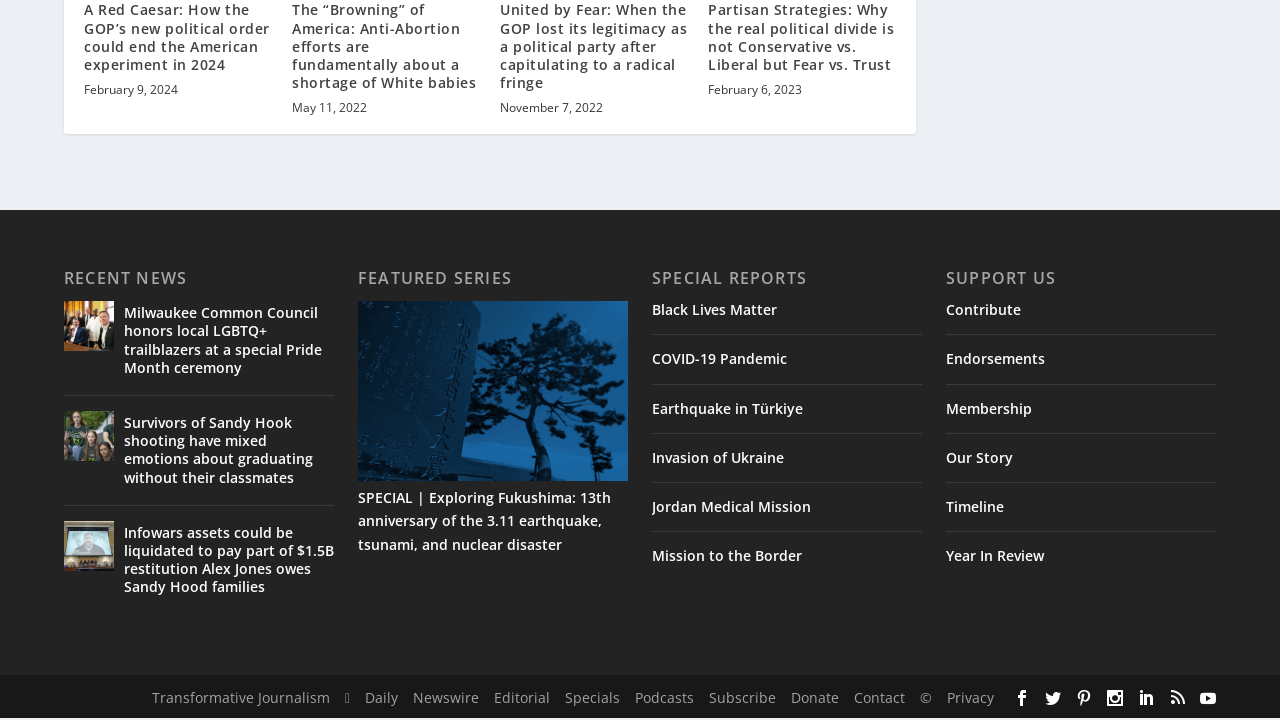Please find the bounding box coordinates for the clickable element needed to perform this instruction: "Explore the featured series on Fukushima".

[0.28, 0.63, 0.491, 0.656]